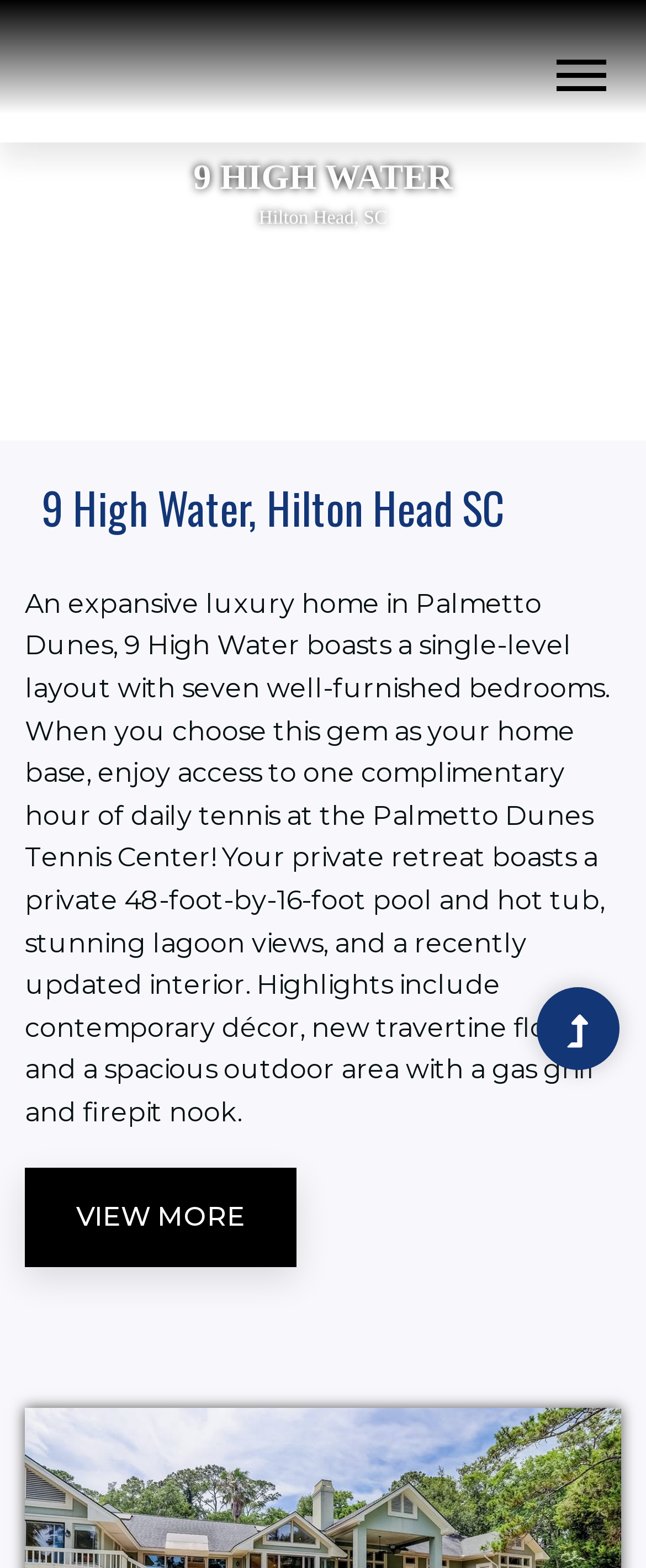Predict the bounding box of the UI element that fits this description: "parent_node: 9 HIGH WATER".

[0.0, 0.0, 0.15, 0.54]